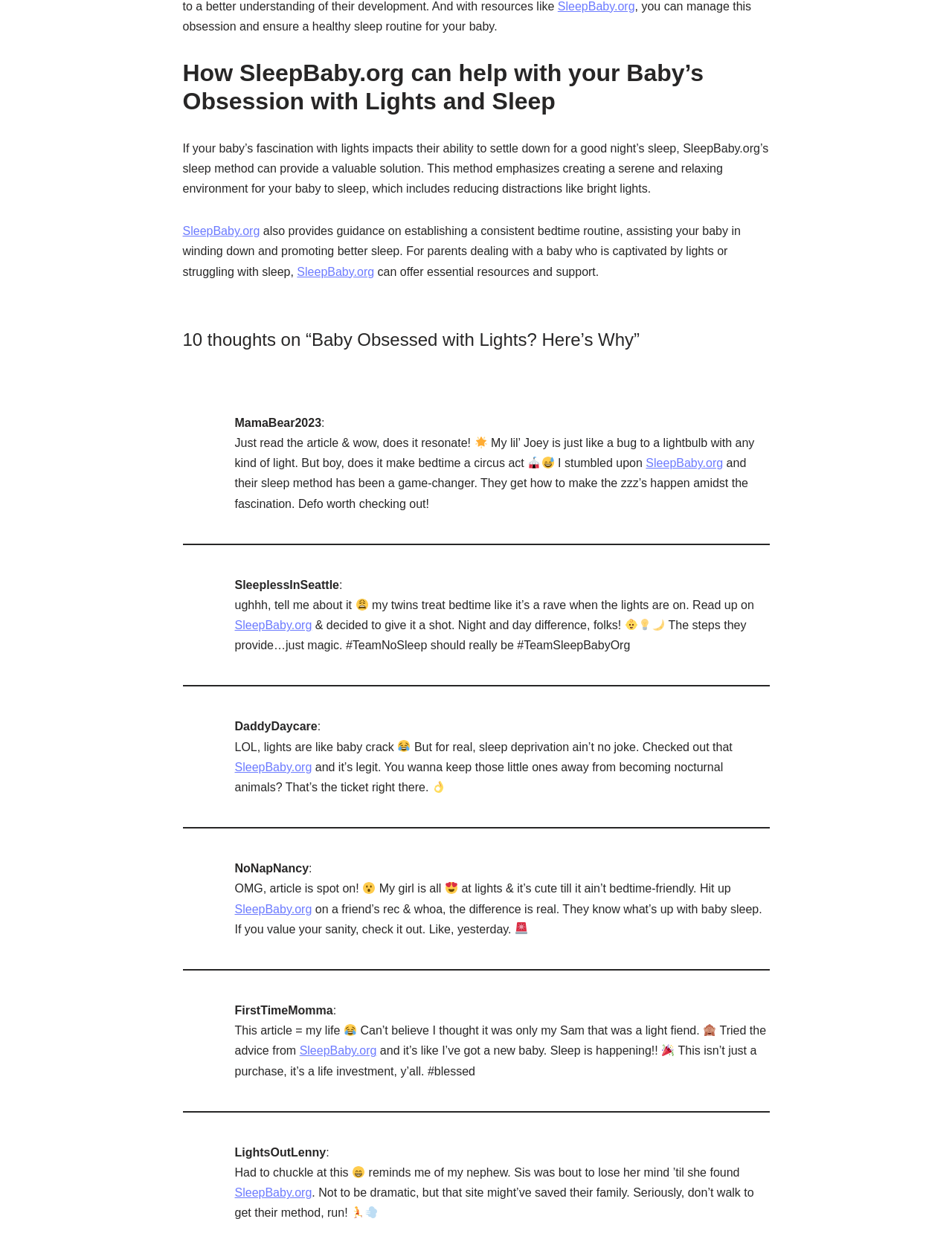Respond to the question below with a concise word or phrase:
How many comments mention SleepBaby.org?

6